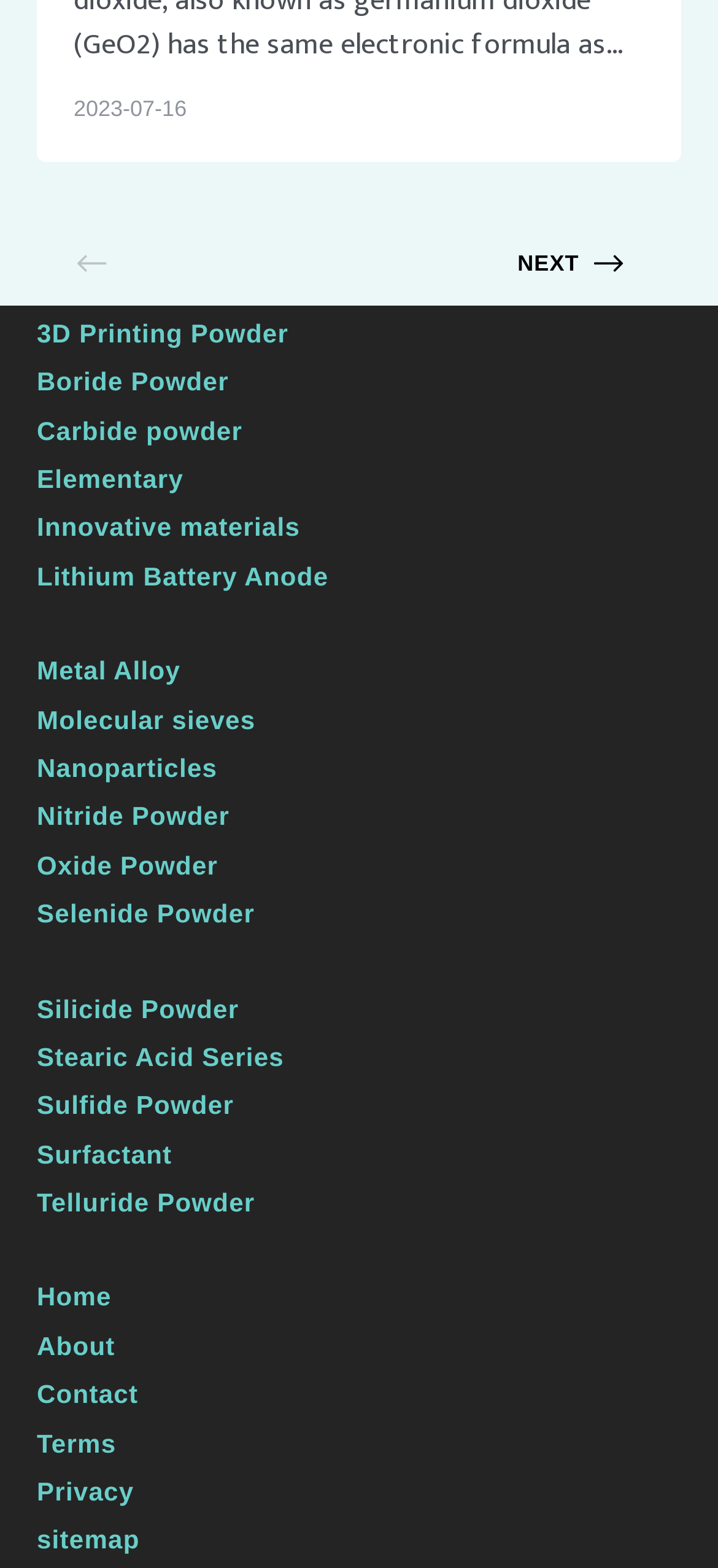Respond to the question below with a single word or phrase: Are there any links to specific materials?

Yes